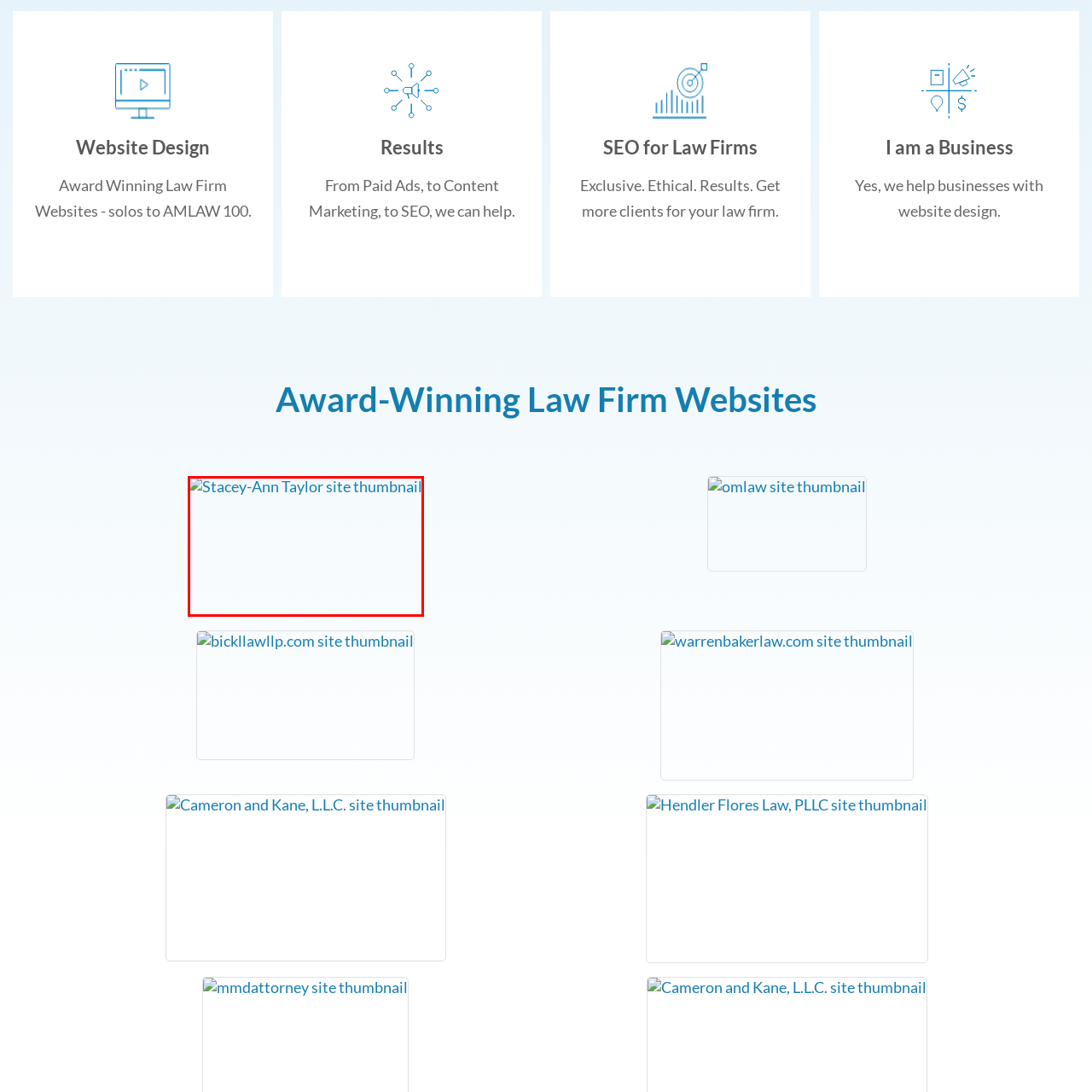What is the profession of Stacey-Ann Taylor?
Analyze the image surrounded by the red bounding box and provide a thorough answer.

The image is a thumbnail for Stacey-Ann Taylor's website, and it is mentioned that it promotes her legal services, which implies that Stacey-Ann Taylor is a lawyer.